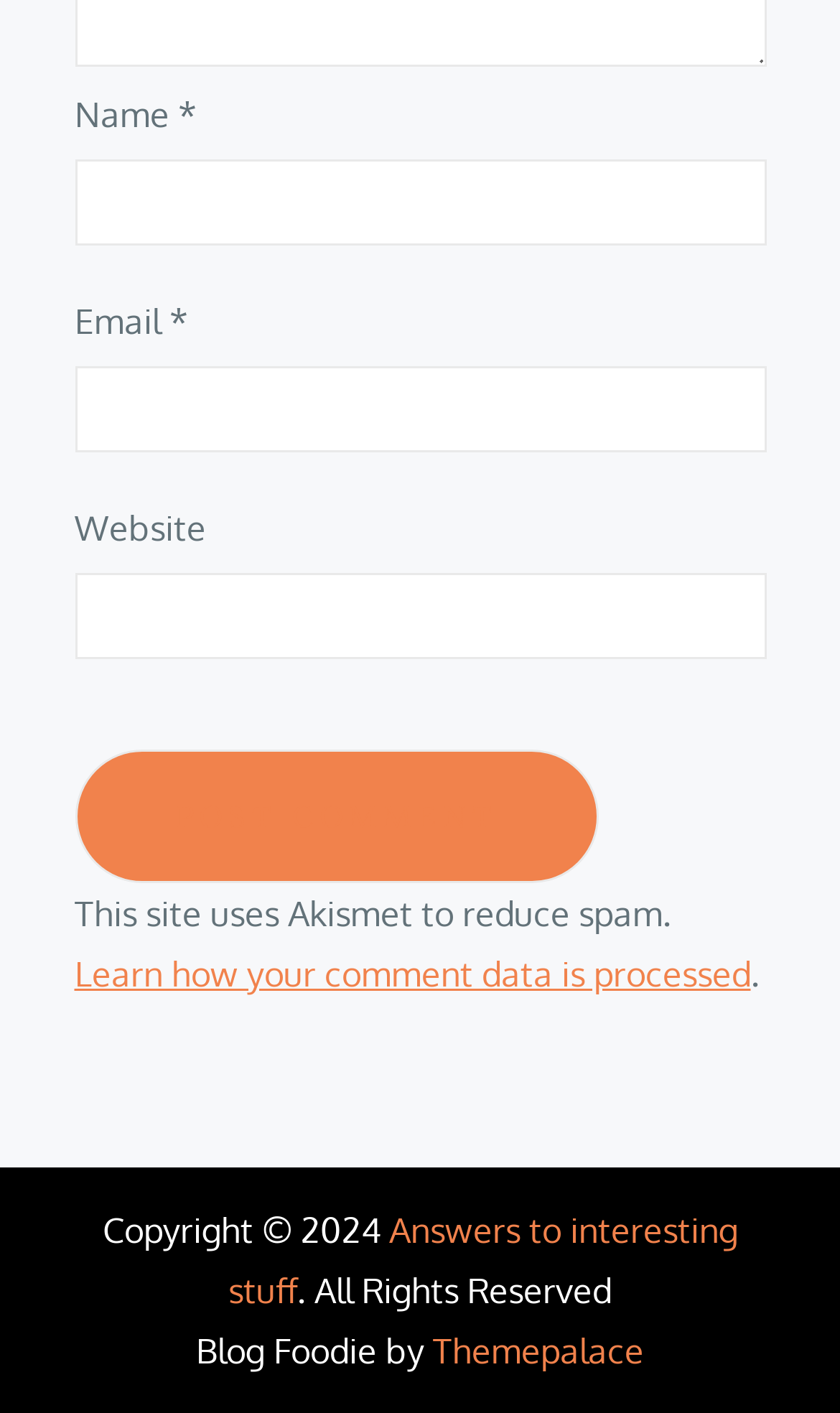Provide a brief response to the question using a single word or phrase: 
What is the required information to post a comment?

Name and Email